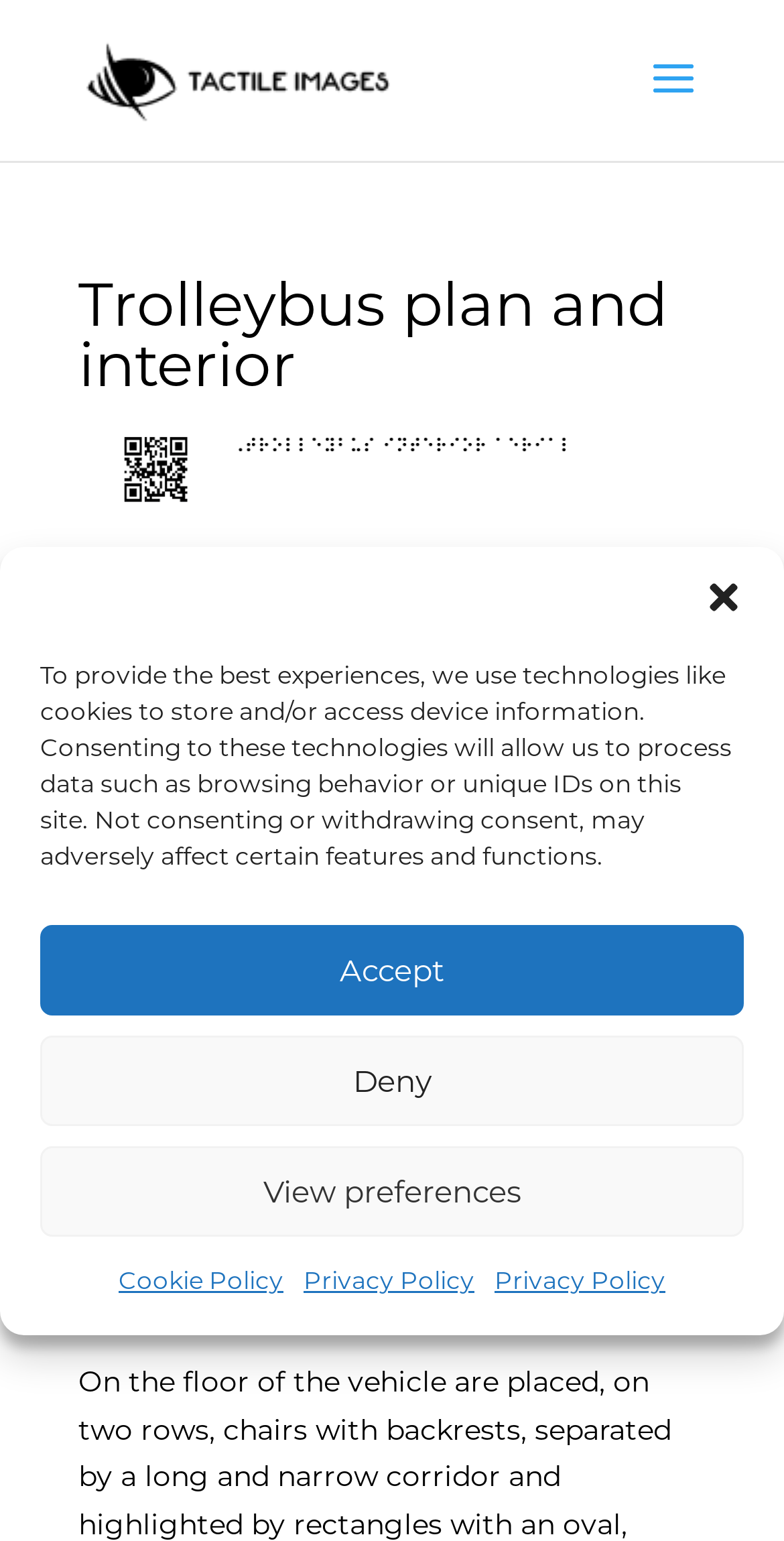What is the relationship between the image and the text below it?
Look at the webpage screenshot and answer the question with a detailed explanation.

The text below the image describes the image because the text provides a detailed description of the image, stating what the image shows and what it is about, which suggests a descriptive relationship between the image and the text.